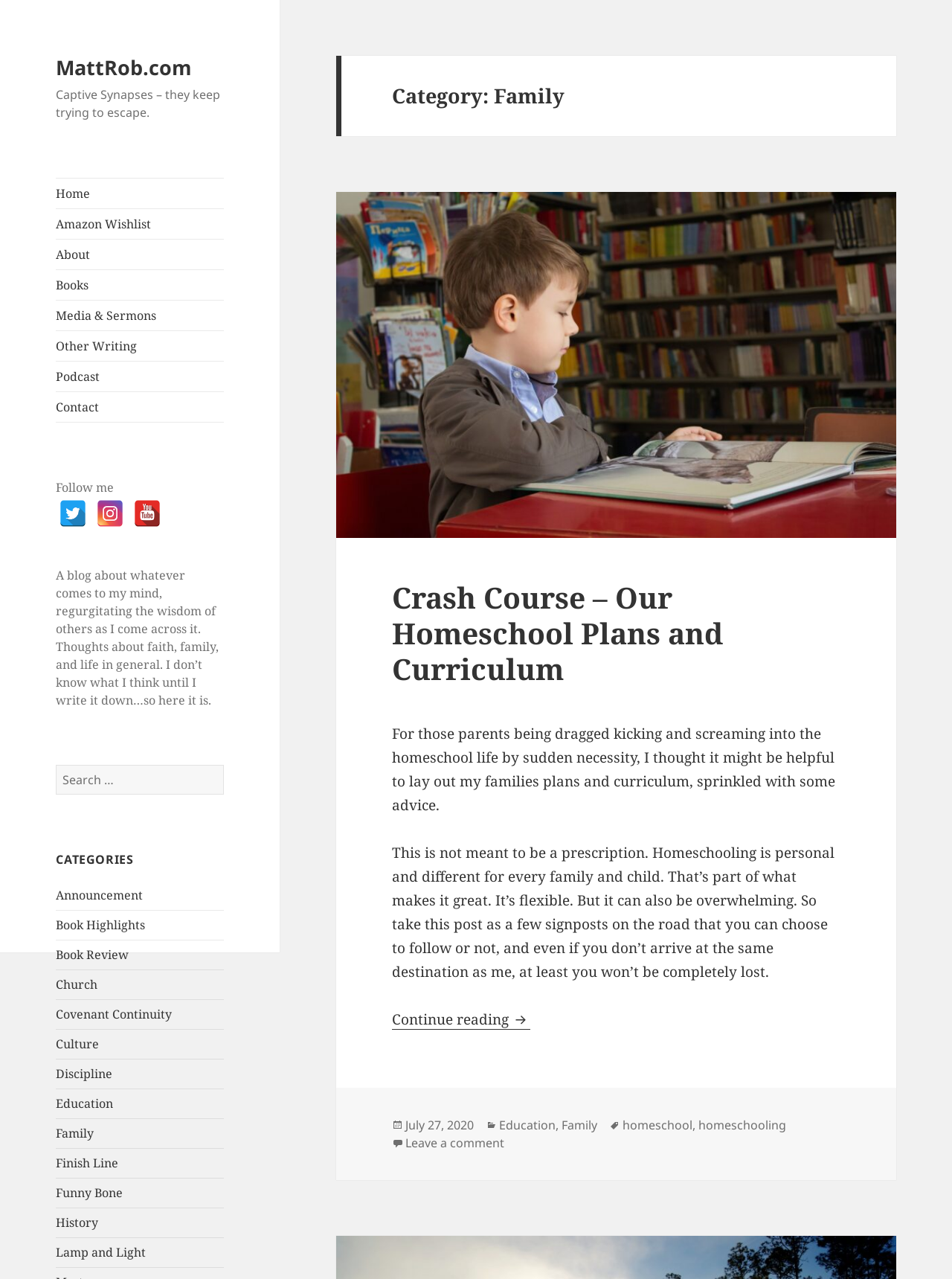Calculate the bounding box coordinates of the UI element given the description: "BACK TO HOME".

None